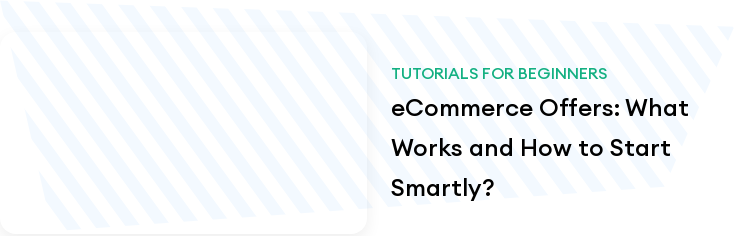Refer to the screenshot and answer the following question in detail:
What is the primary focus of the eCommerce resource?

The primary focus of the eCommerce resource can be inferred from the description, which highlights the resource as aimed at helping users understand effective strategies and practices within the eCommerce landscape, indicating that the content is focused on providing actionable insights and guidance for eCommerce beginners.